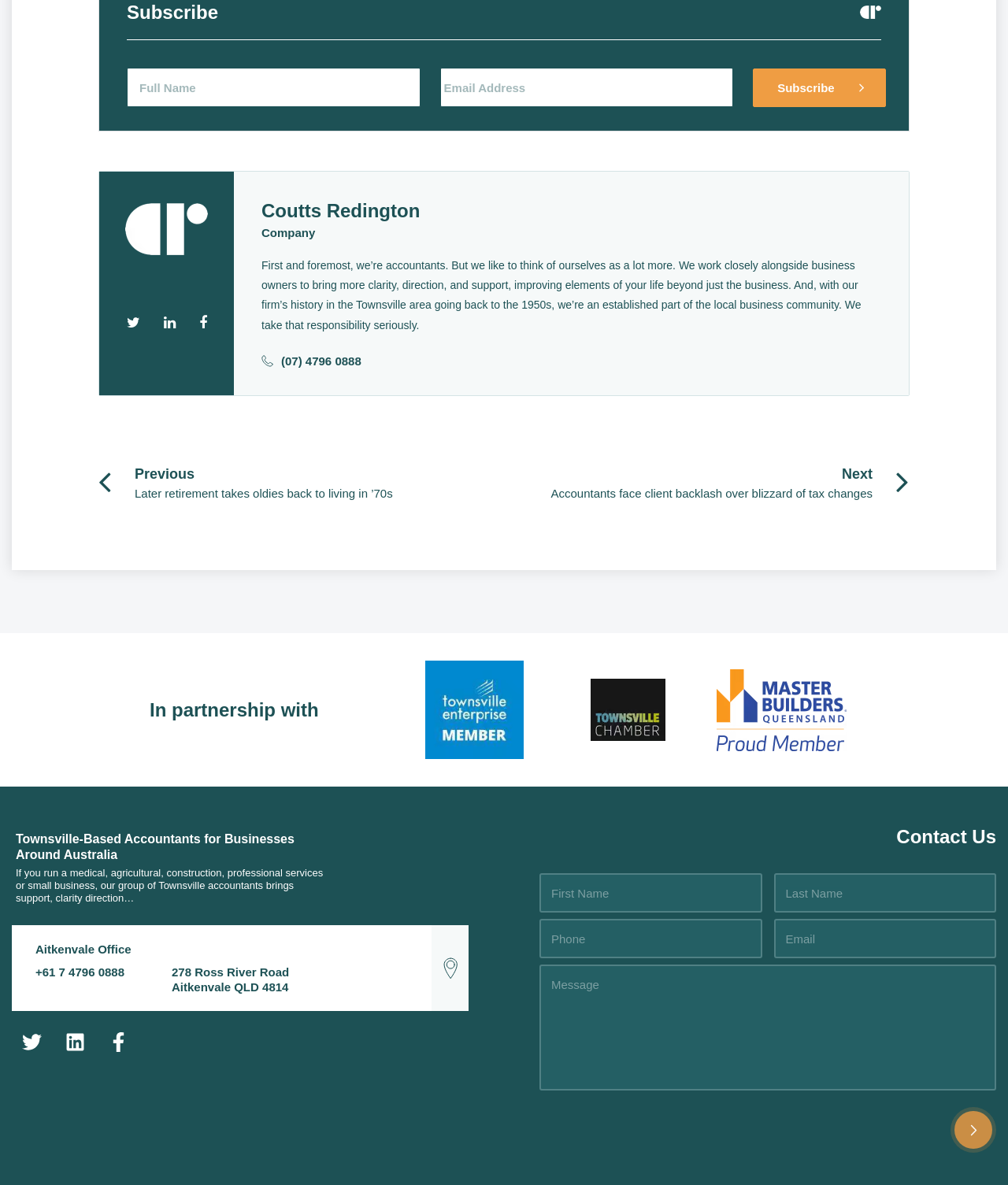Refer to the image and answer the question with as much detail as possible: How many social media links are there?

There are three social media links, which are Twitter, Linkedin, and Facebook-f, located at the bottom of the webpage with bounding box coordinates [0.012, 0.863, 0.051, 0.896], [0.055, 0.863, 0.094, 0.896], and [0.098, 0.863, 0.137, 0.896] respectively.